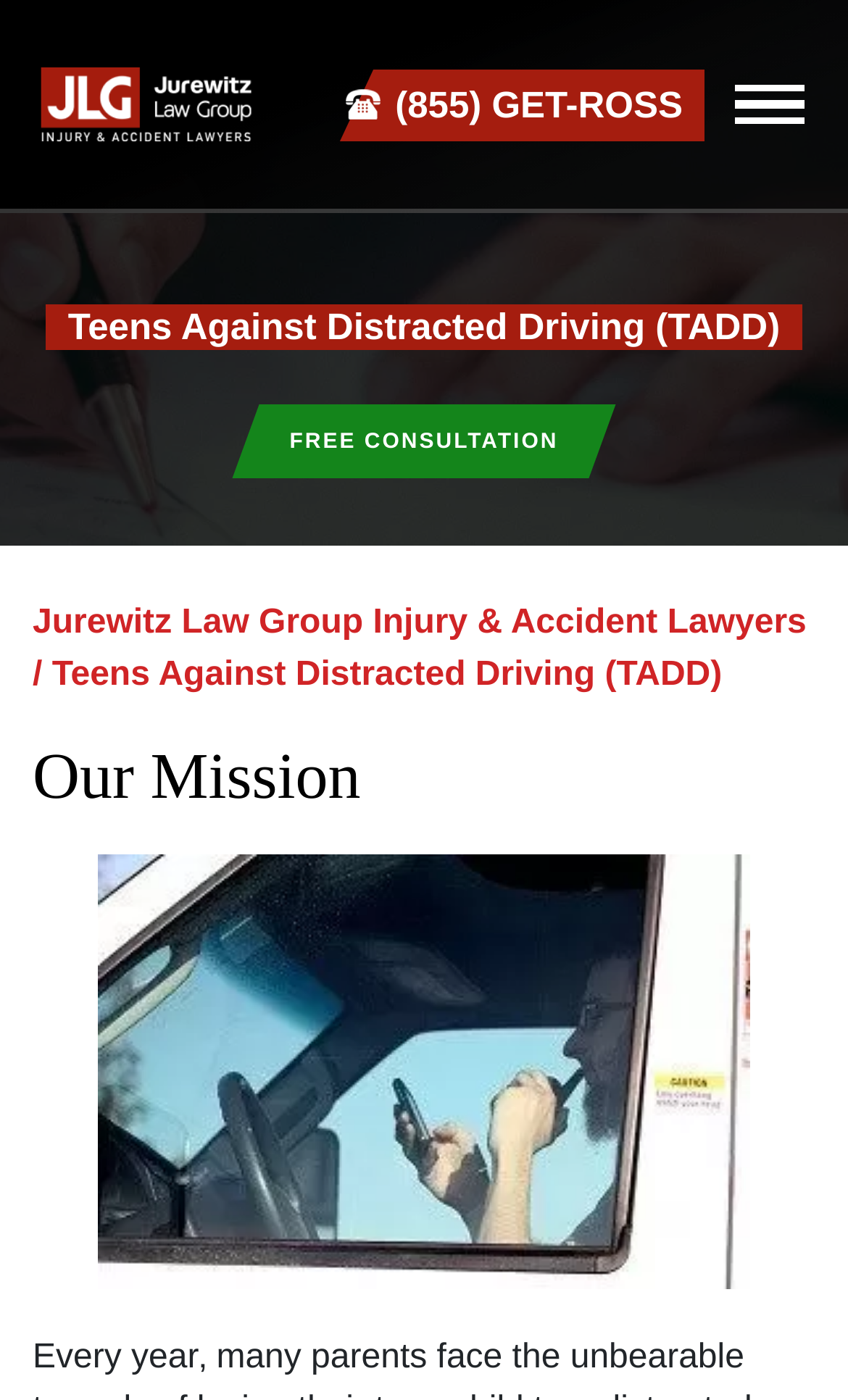Respond with a single word or phrase to the following question: What is the name of the law group?

Jurewitz Law Group